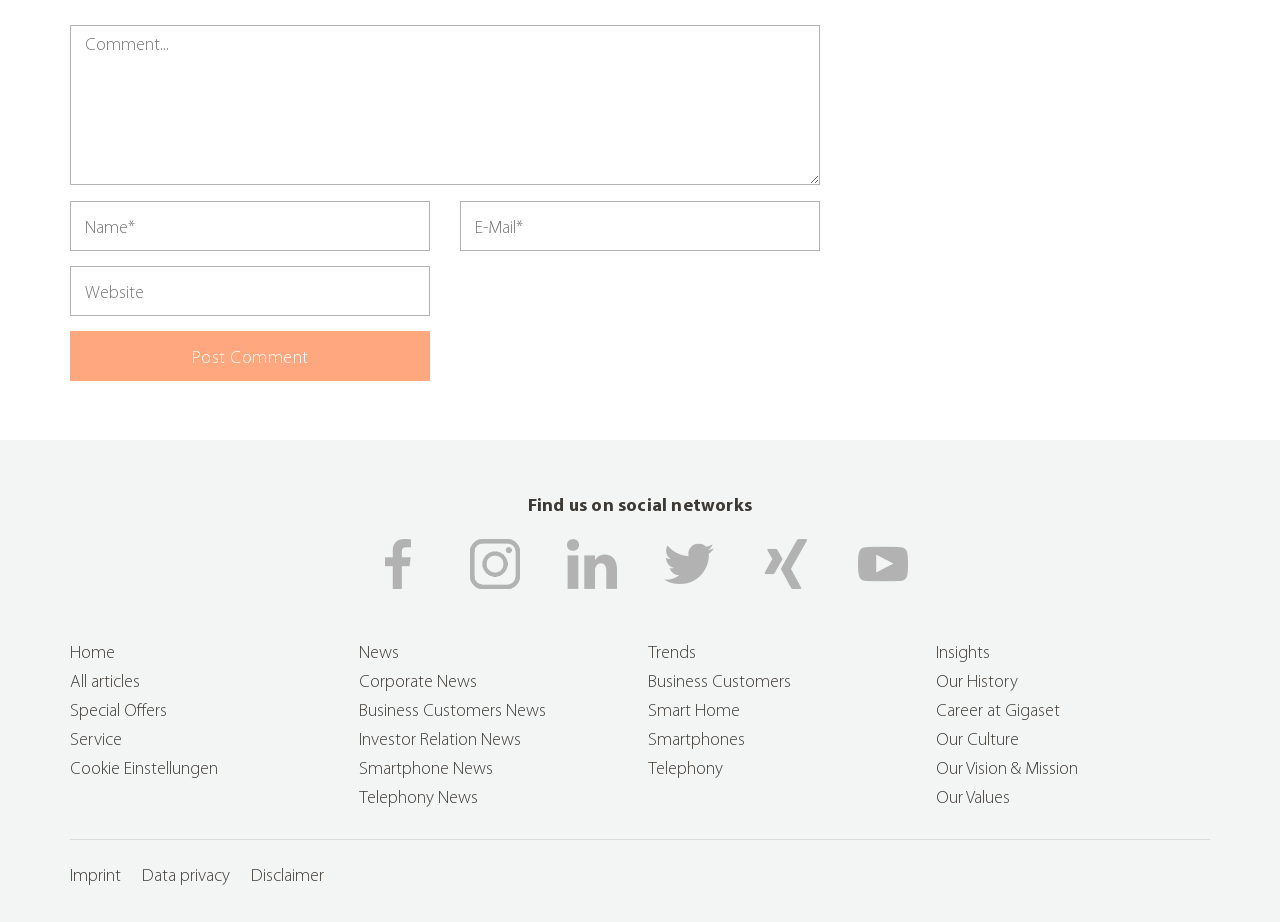Give a one-word or short phrase answer to this question: 
How many main sections are listed in the top navigation?

4